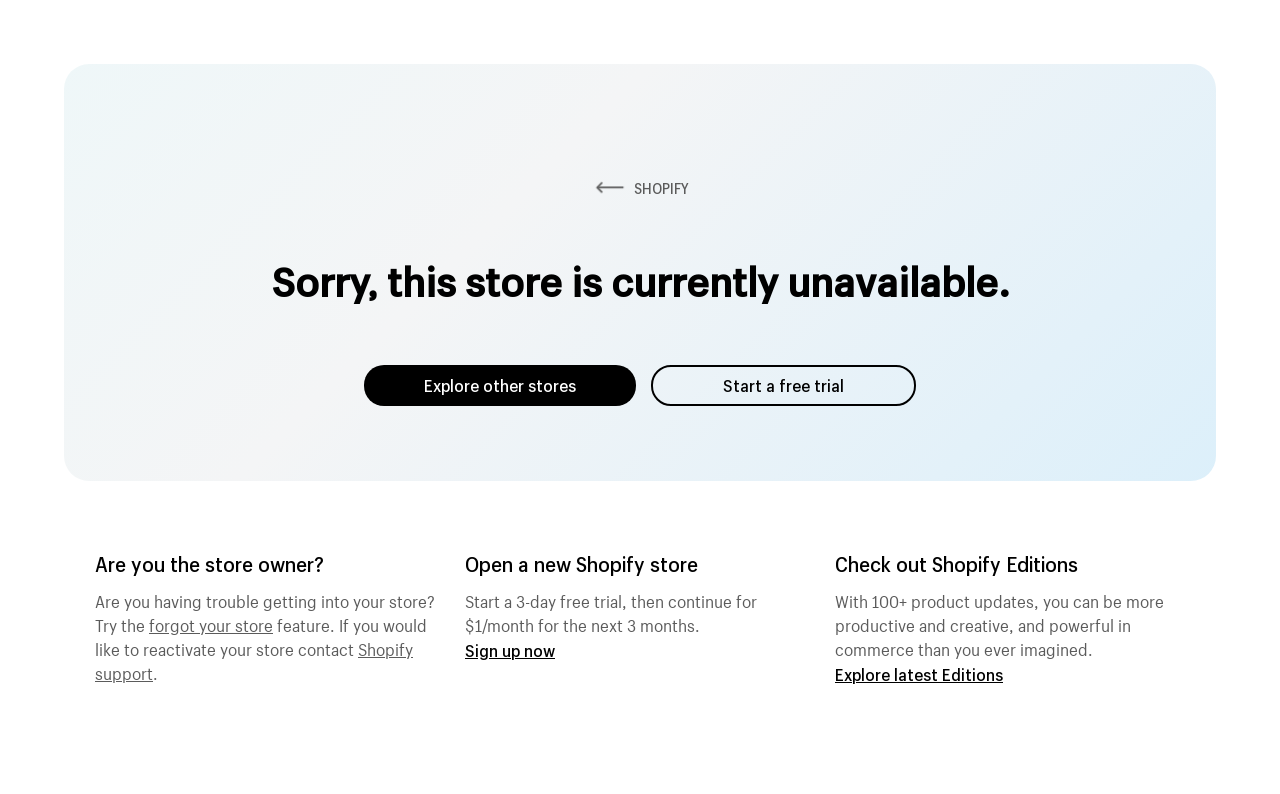Respond with a single word or phrase for the following question: 
What can be explored for product updates?

Shopify Editions